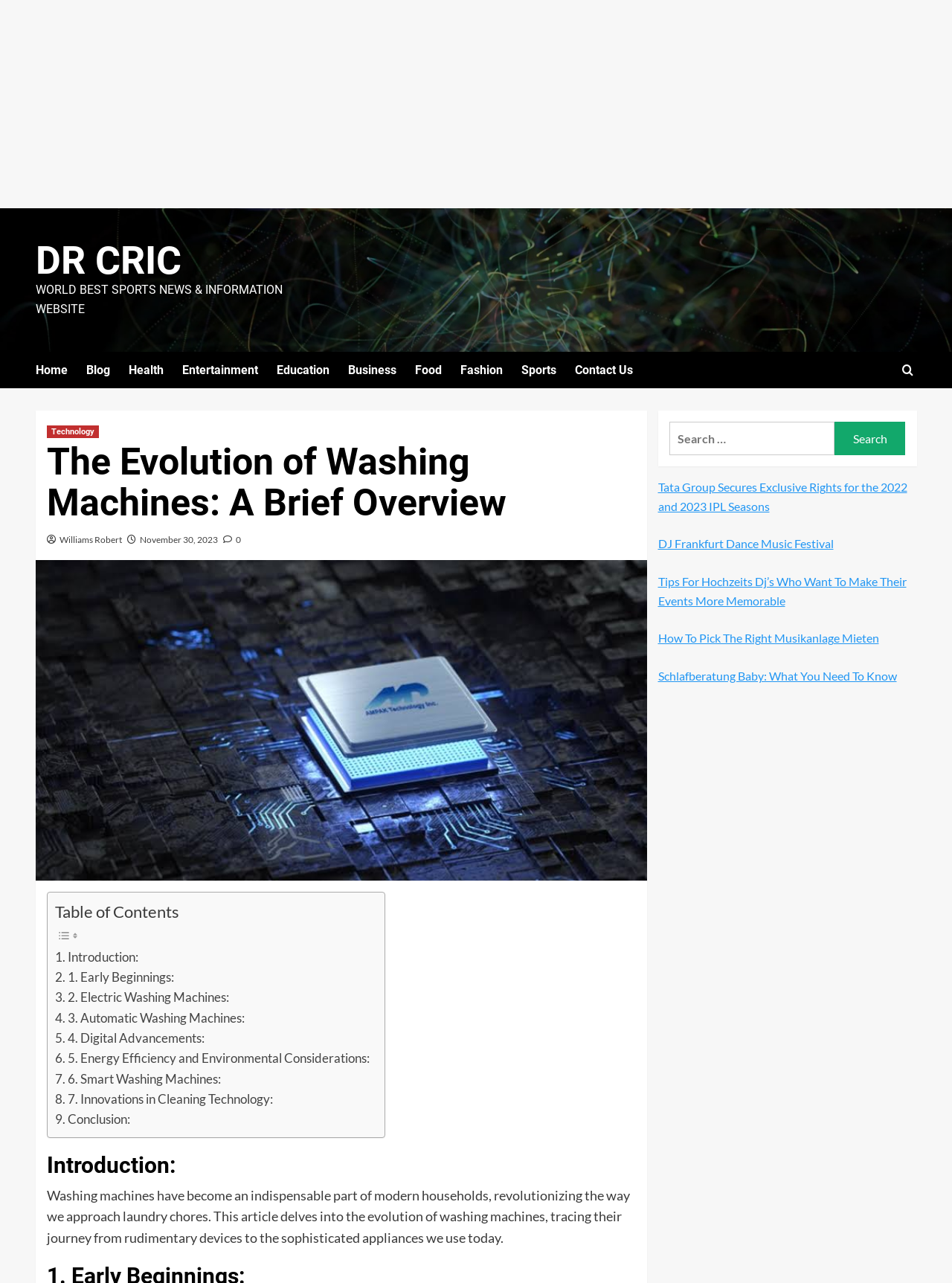Show the bounding box coordinates for the element that needs to be clicked to execute the following instruction: "Click on the 'Home' link". Provide the coordinates in the form of four float numbers between 0 and 1, i.e., [left, top, right, bottom].

[0.037, 0.274, 0.09, 0.303]